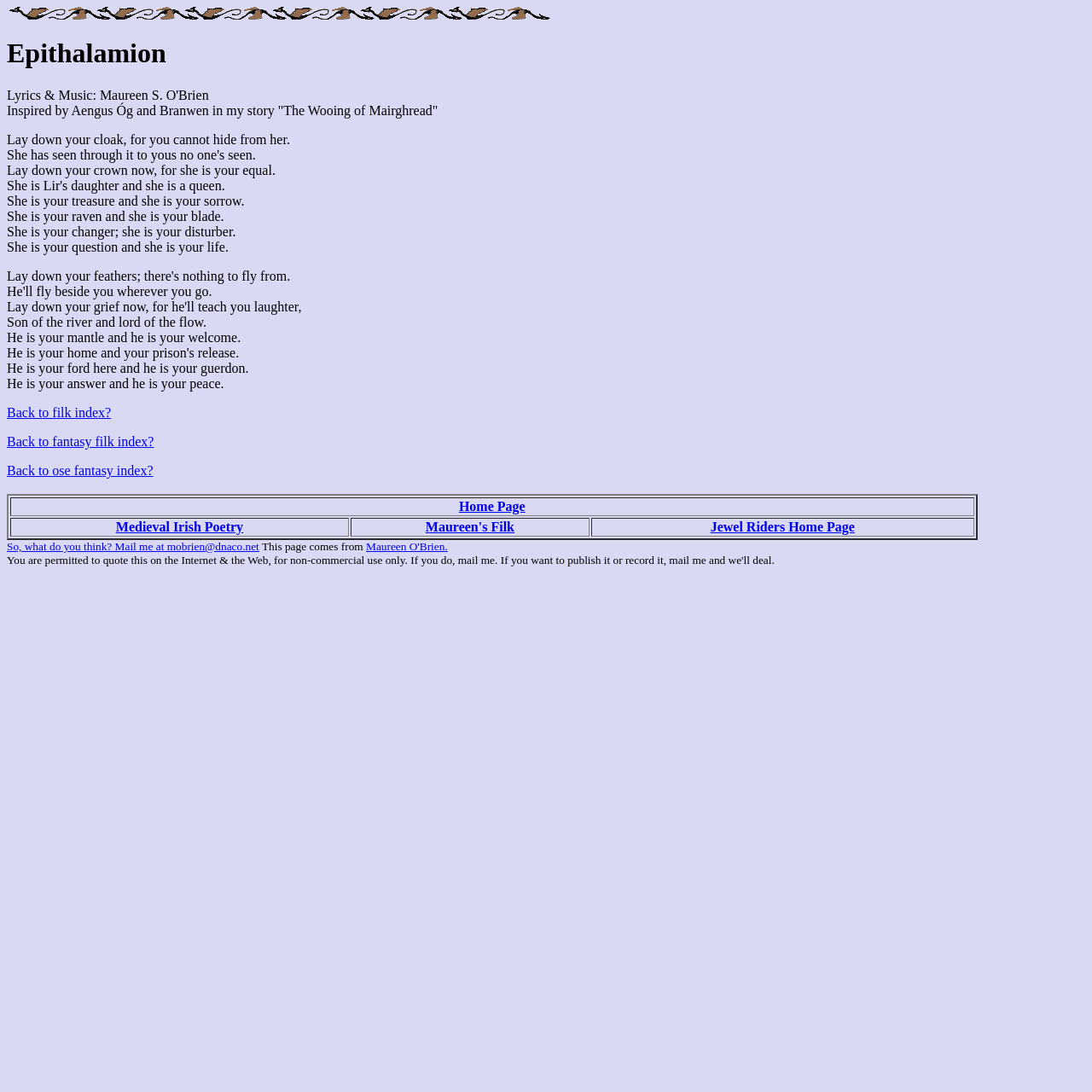Determine the bounding box coordinates for the clickable element required to fulfill the instruction: "Click the link to contact Maureen O'Brien". Provide the coordinates as four float numbers between 0 and 1, i.e., [left, top, right, bottom].

[0.335, 0.494, 0.41, 0.506]